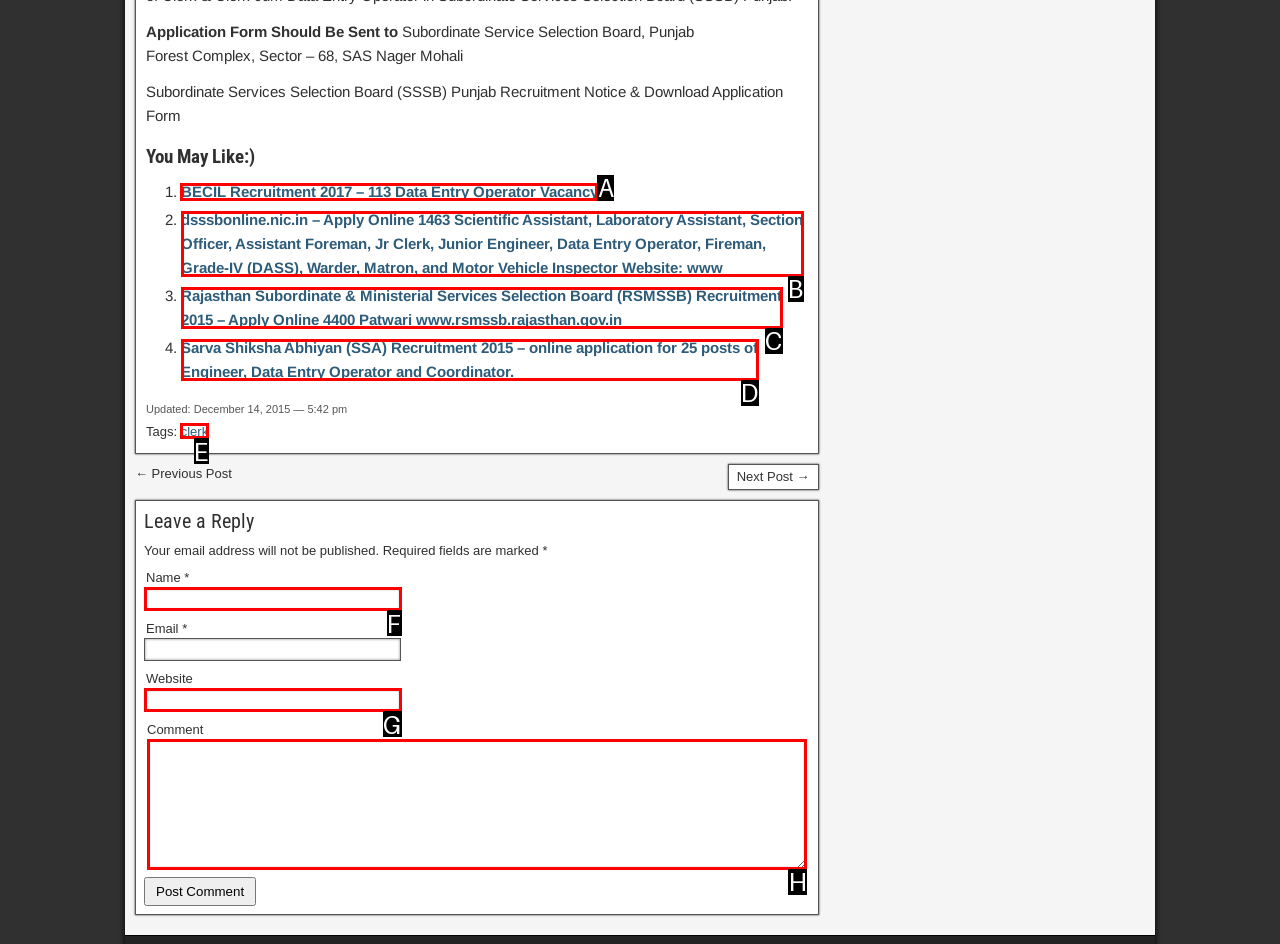Select the HTML element that needs to be clicked to perform the task: Click on the 'BECIL Recruitment 2017 – 113 Data Entry Operator Vacancy' link. Reply with the letter of the chosen option.

A